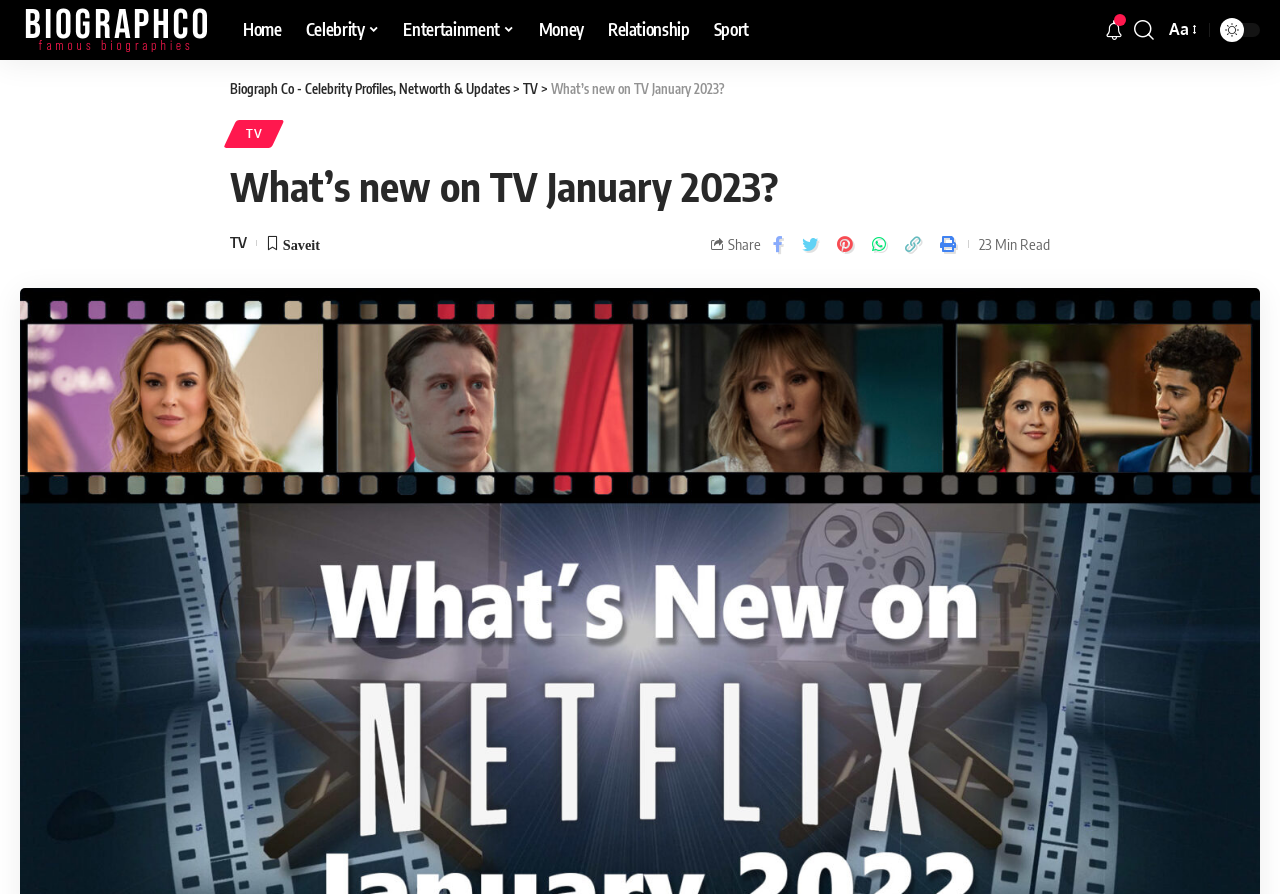What is the name of the website?
Refer to the image and provide a thorough answer to the question.

The name of the website can be found in the top-left corner of the webpage, where it says 'Biograph Co - Celebrity Profiles, Networth & Updates'.